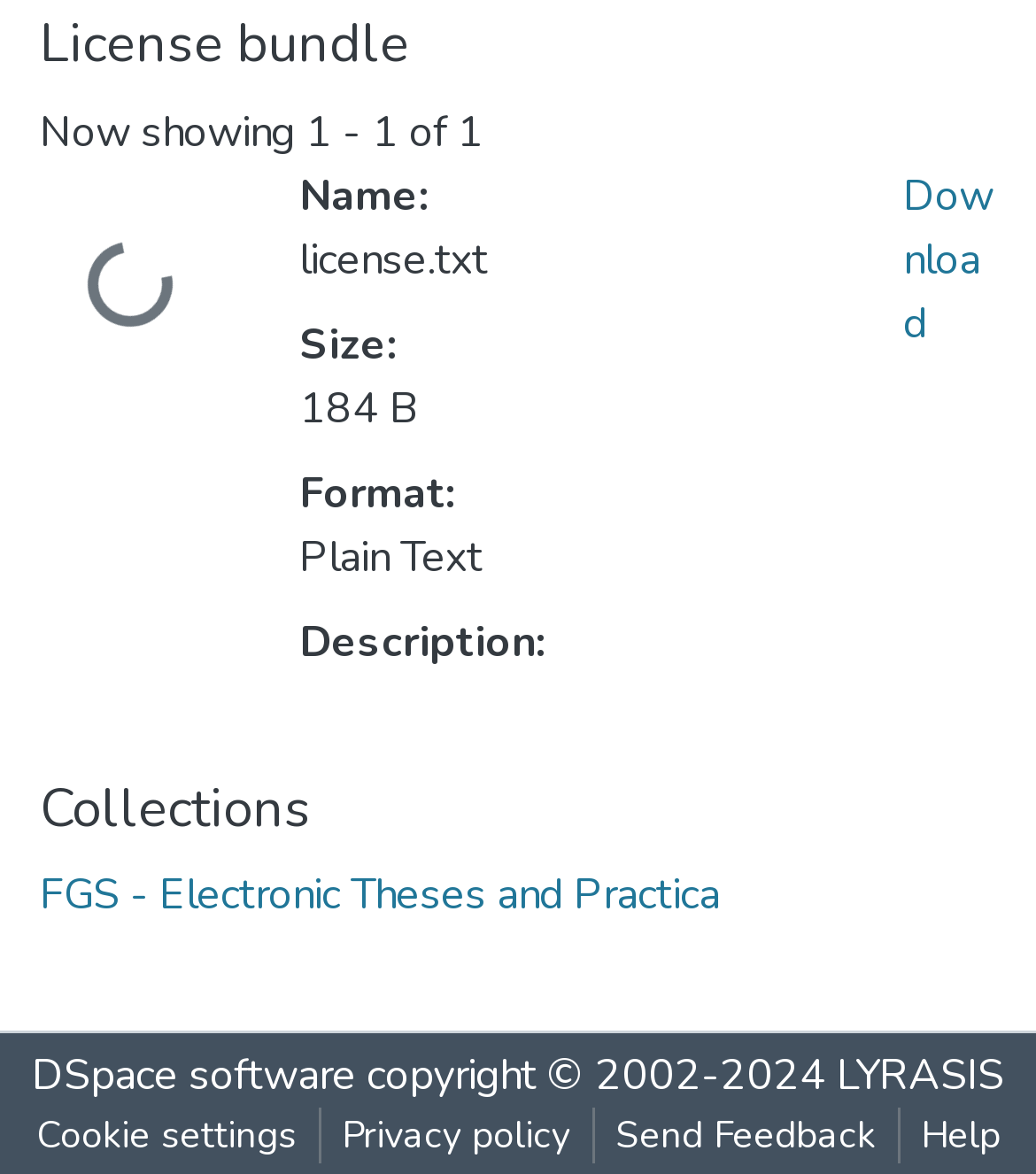Can you specify the bounding box coordinates for the region that should be clicked to fulfill this instruction: "Visit the DSpace software website".

[0.031, 0.892, 0.344, 0.941]